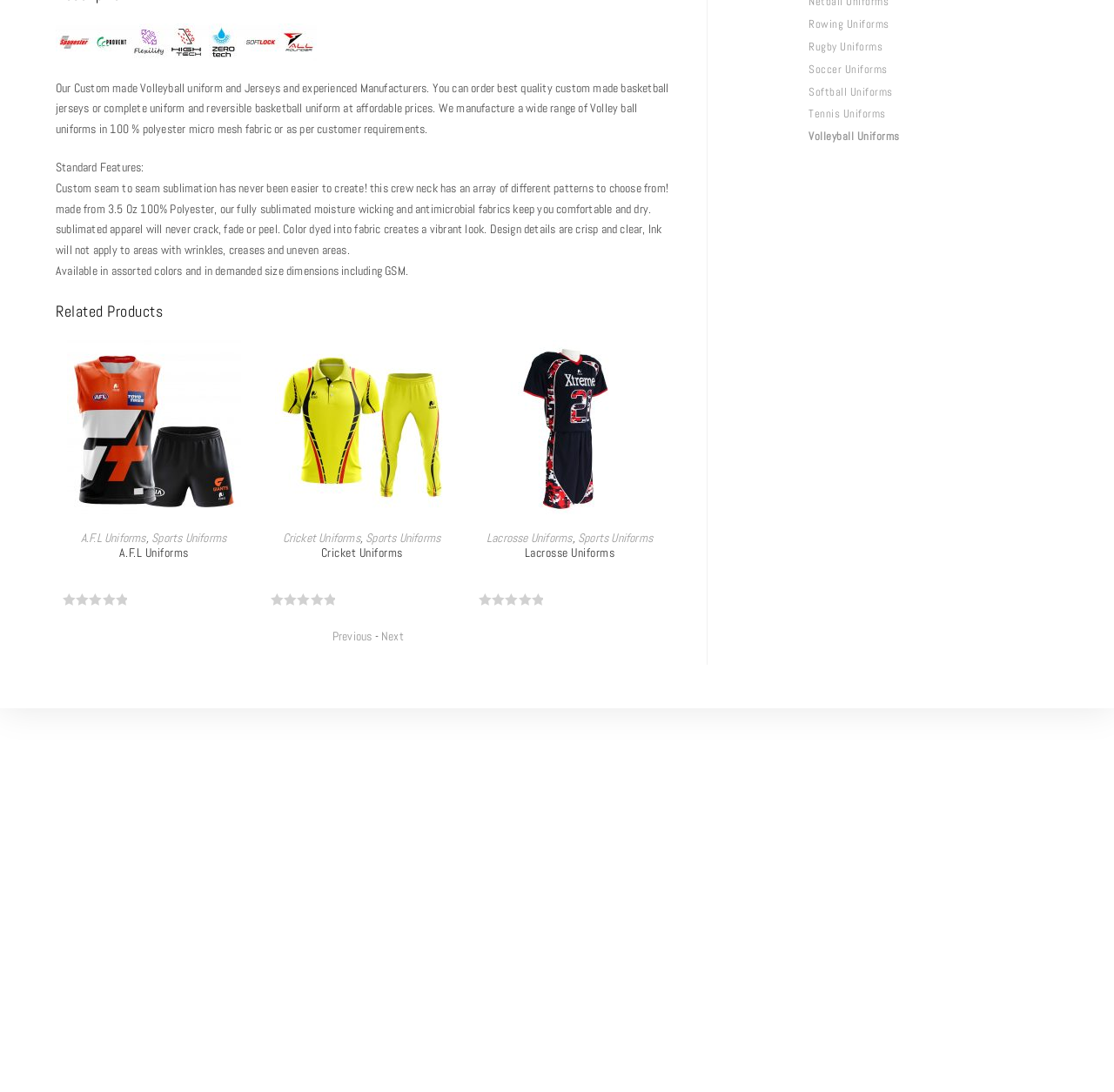Determine the bounding box of the UI component based on this description: "Next". The bounding box coordinates should be four float values between 0 and 1, i.e., [left, top, right, bottom].

[0.342, 0.576, 0.362, 0.59]